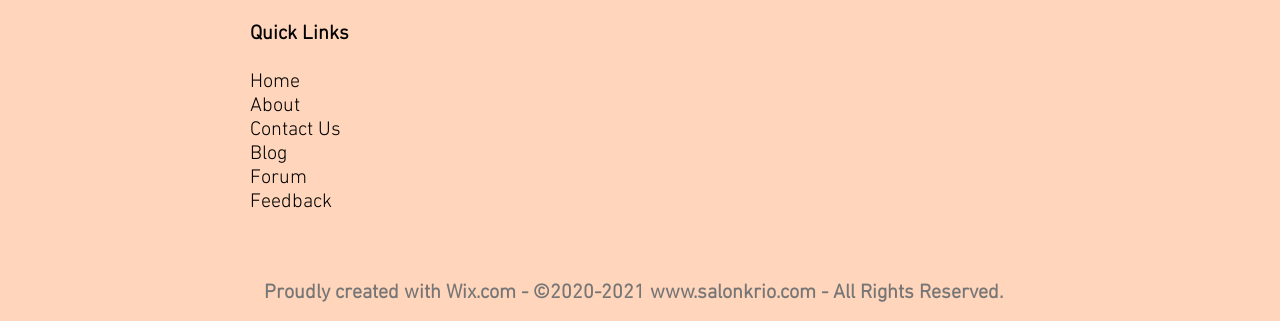Please identify the bounding box coordinates of the area I need to click to accomplish the following instruction: "check the forum".

[0.195, 0.516, 0.24, 0.59]